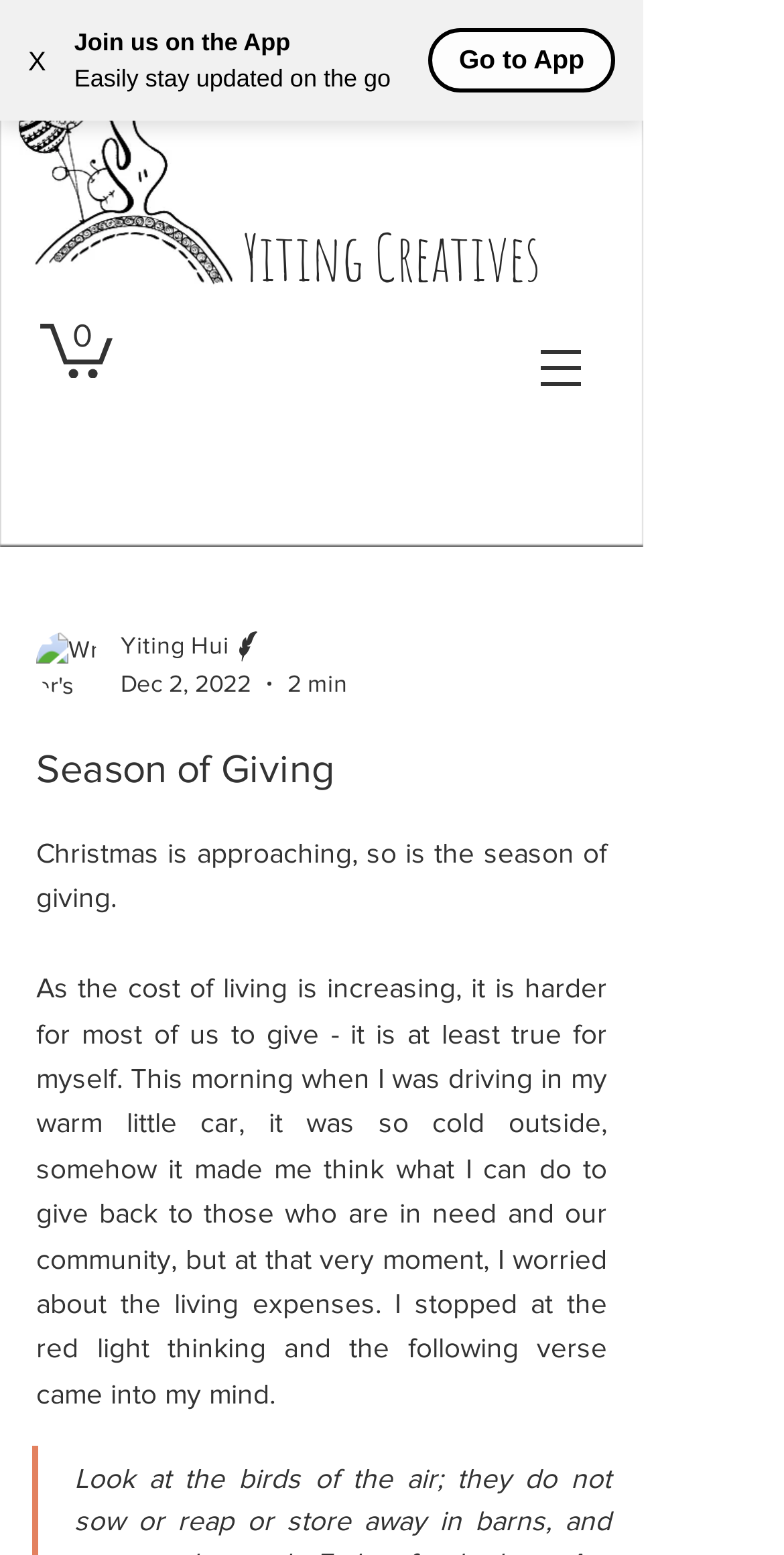Is there a call-to-action to download an app?
Relying on the image, give a concise answer in one word or a brief phrase.

Yes